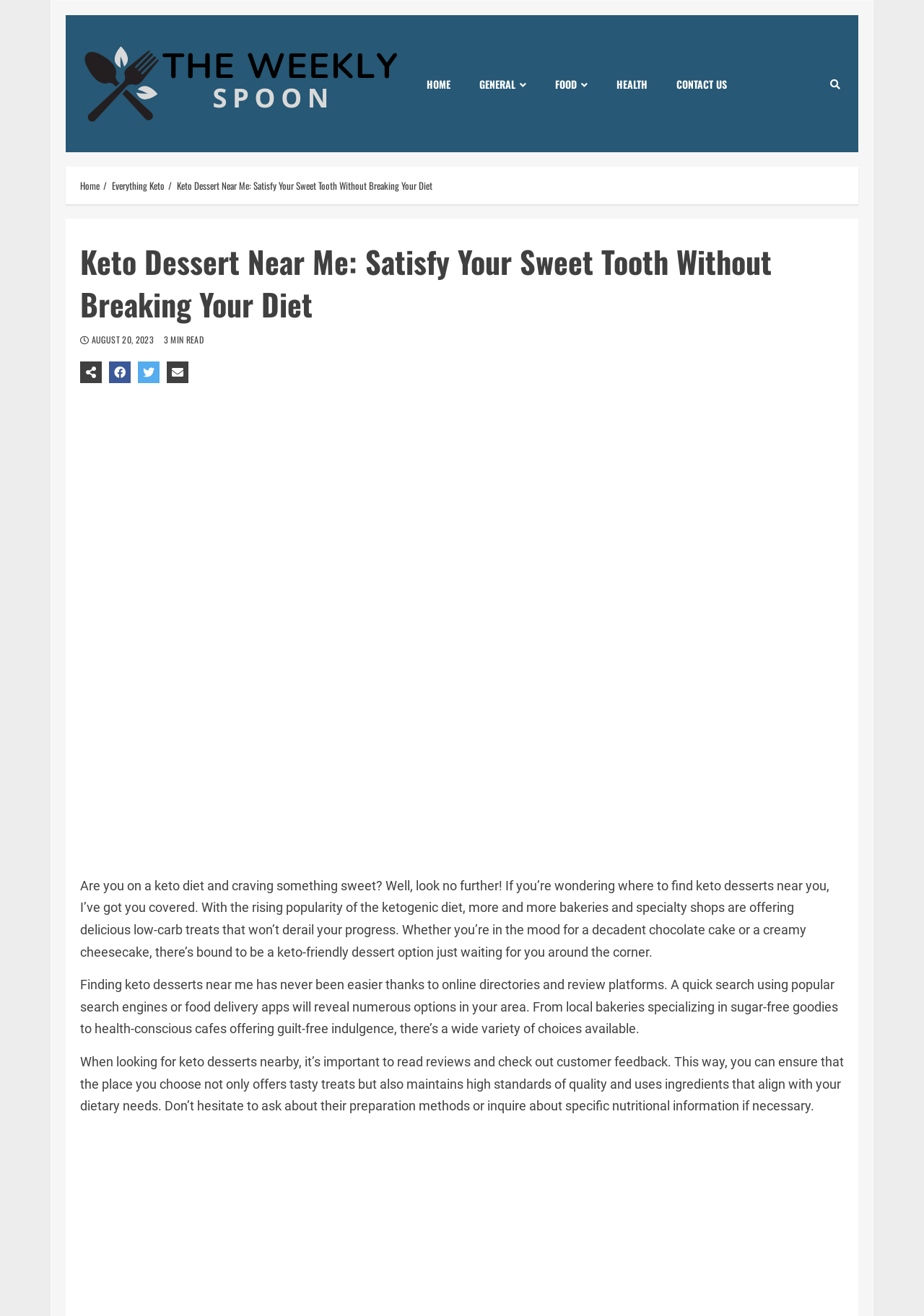Reply to the question below using a single word or brief phrase:
What is the topic of the article?

Keto Dessert Near Me